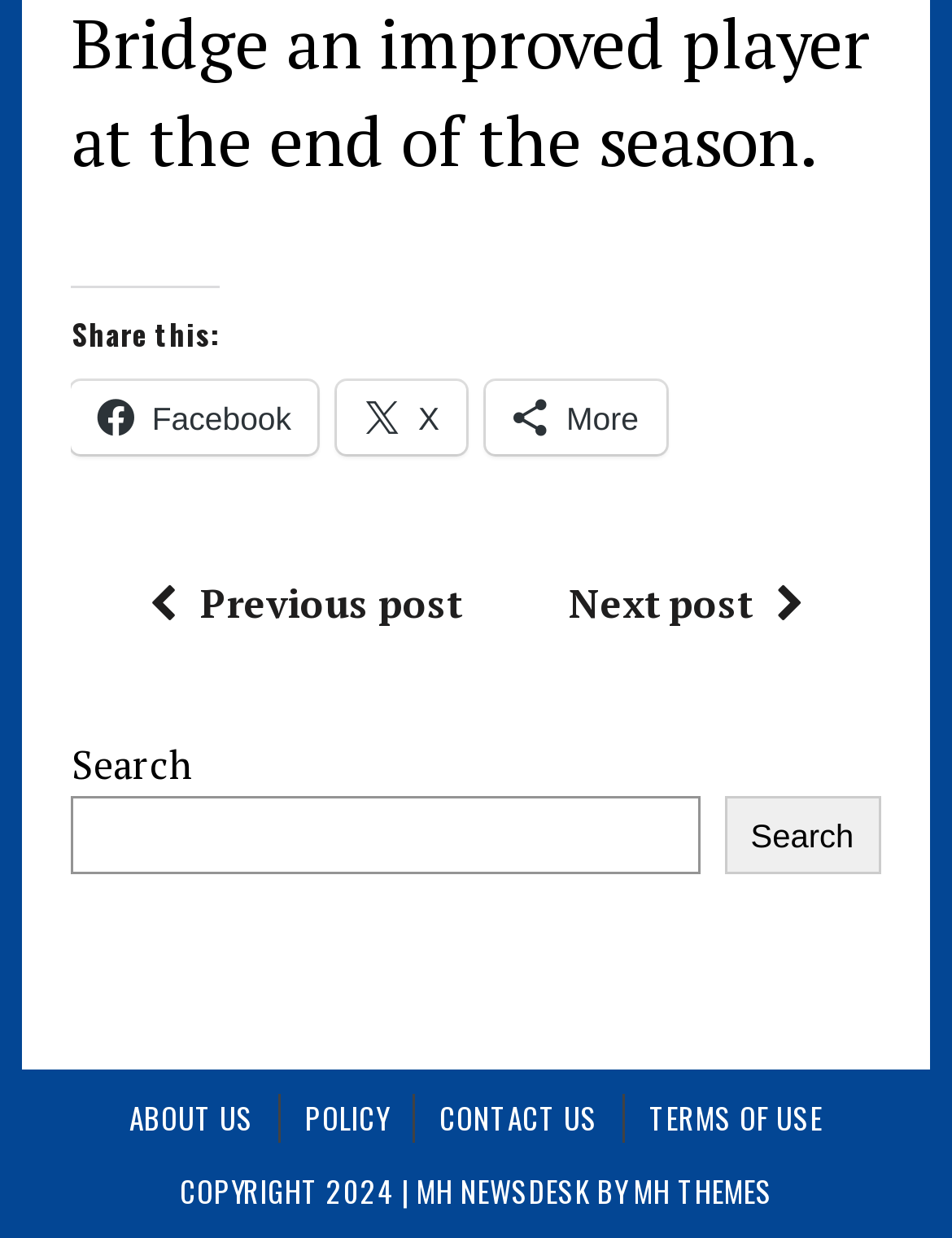What is the direction of the arrow in the 'Previous post' link?
Utilize the information in the image to give a detailed answer to the question.

The direction of the arrow in the 'Previous post' link is left, as indicated by the Unicode character '' which represents a left-pointing arrow.